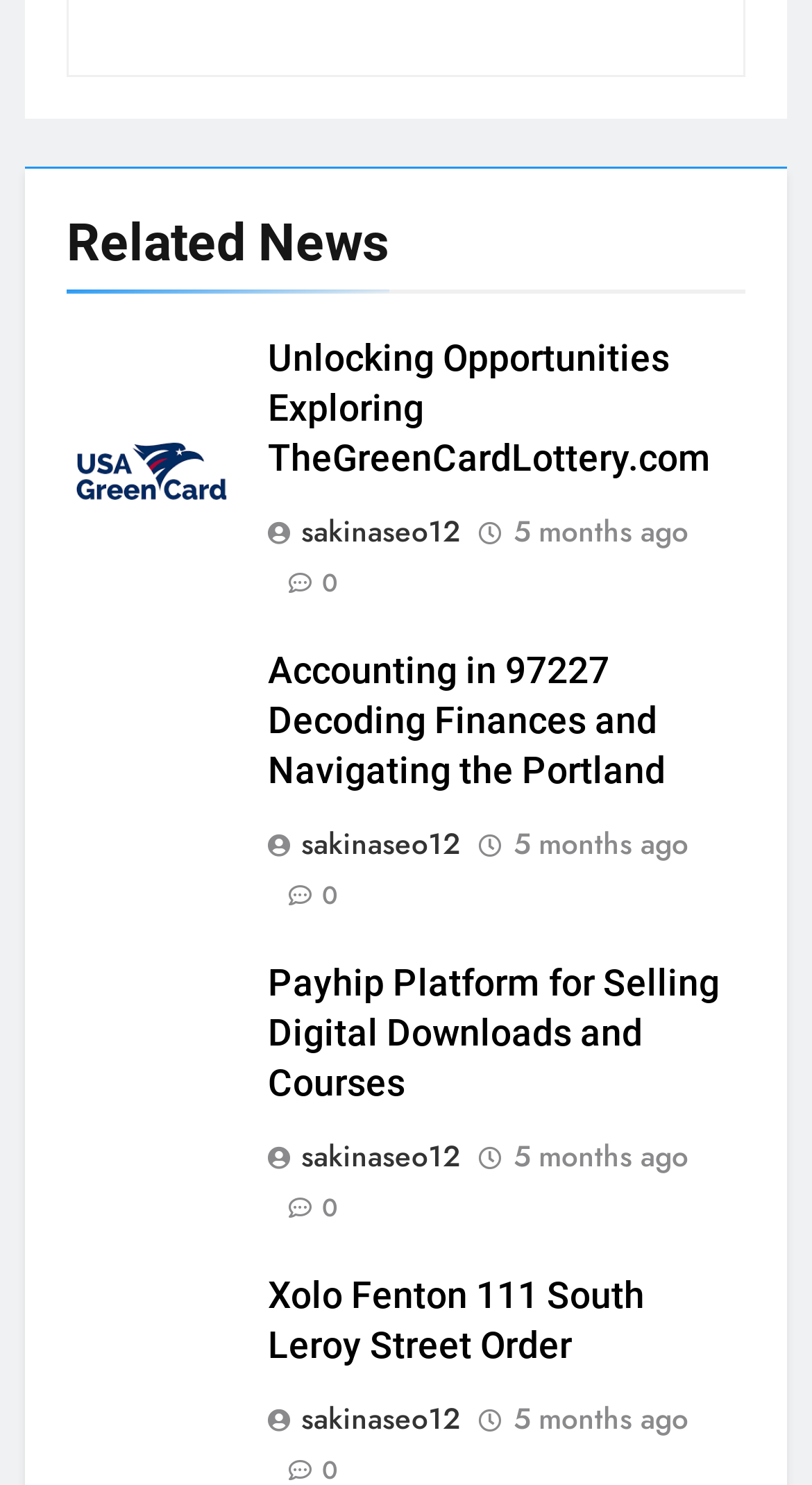Locate the bounding box coordinates of the area where you should click to accomplish the instruction: "Read article about Unlocking Opportunities Exploring TheGreenCardLottery.com".

[0.329, 0.226, 0.918, 0.327]